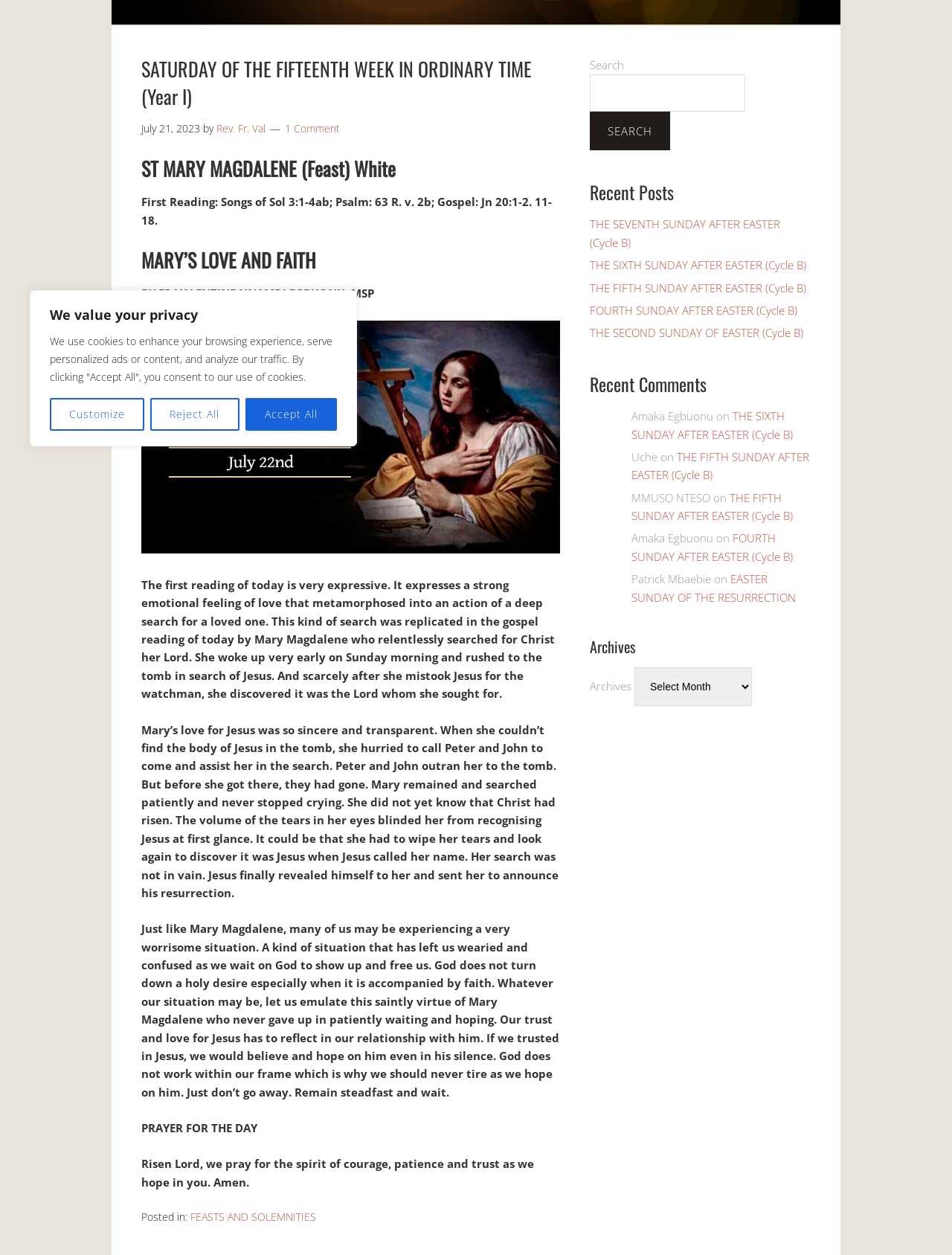Identify the bounding box for the UI element specified in this description: "About Us". The coordinates must be four float numbers between 0 and 1, formatted as [left, top, right, bottom].

None